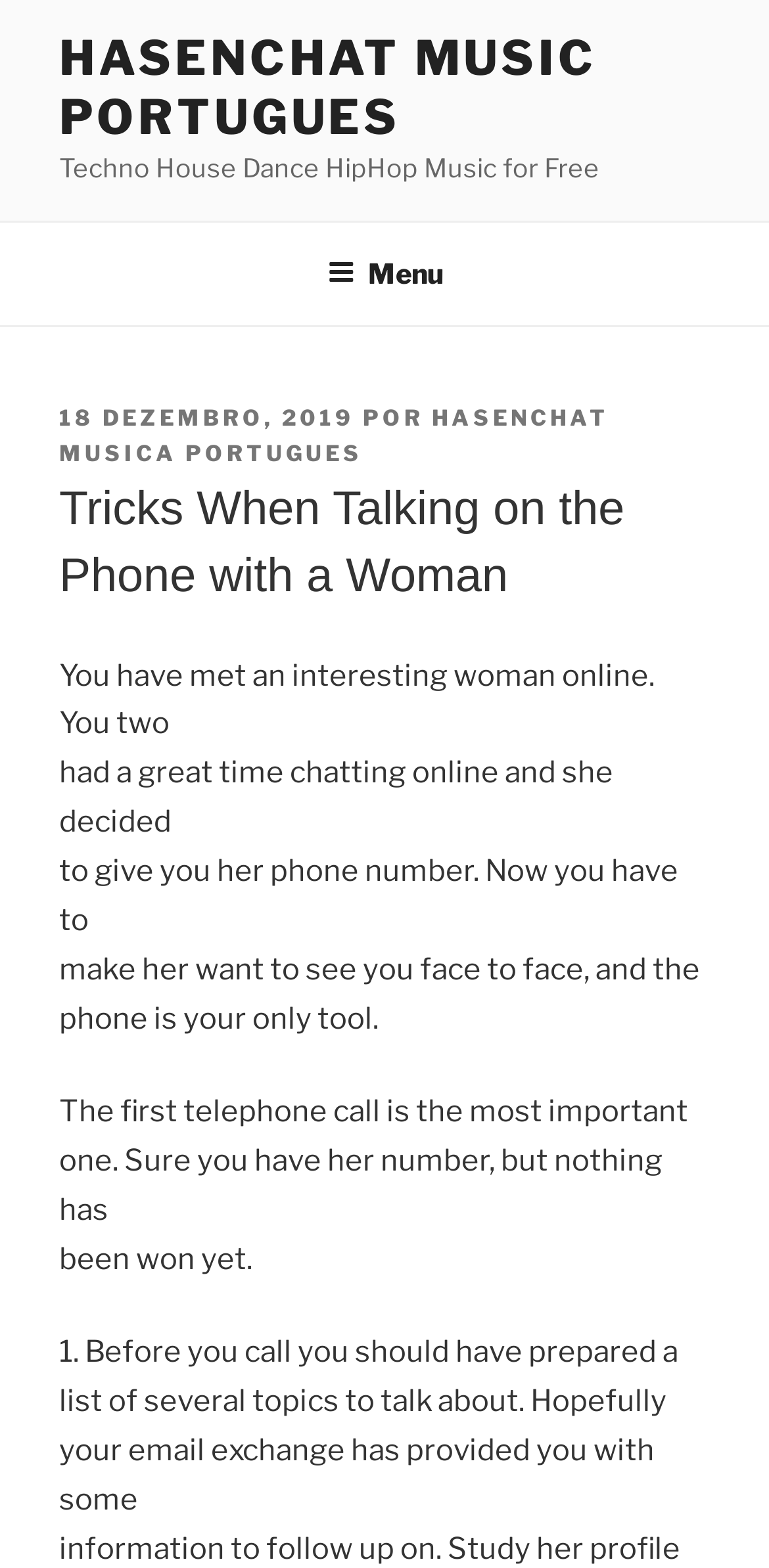Extract the bounding box coordinates for the UI element described by the text: "Menu". The coordinates should be in the form of [left, top, right, bottom] with values between 0 and 1.

[0.388, 0.143, 0.612, 0.204]